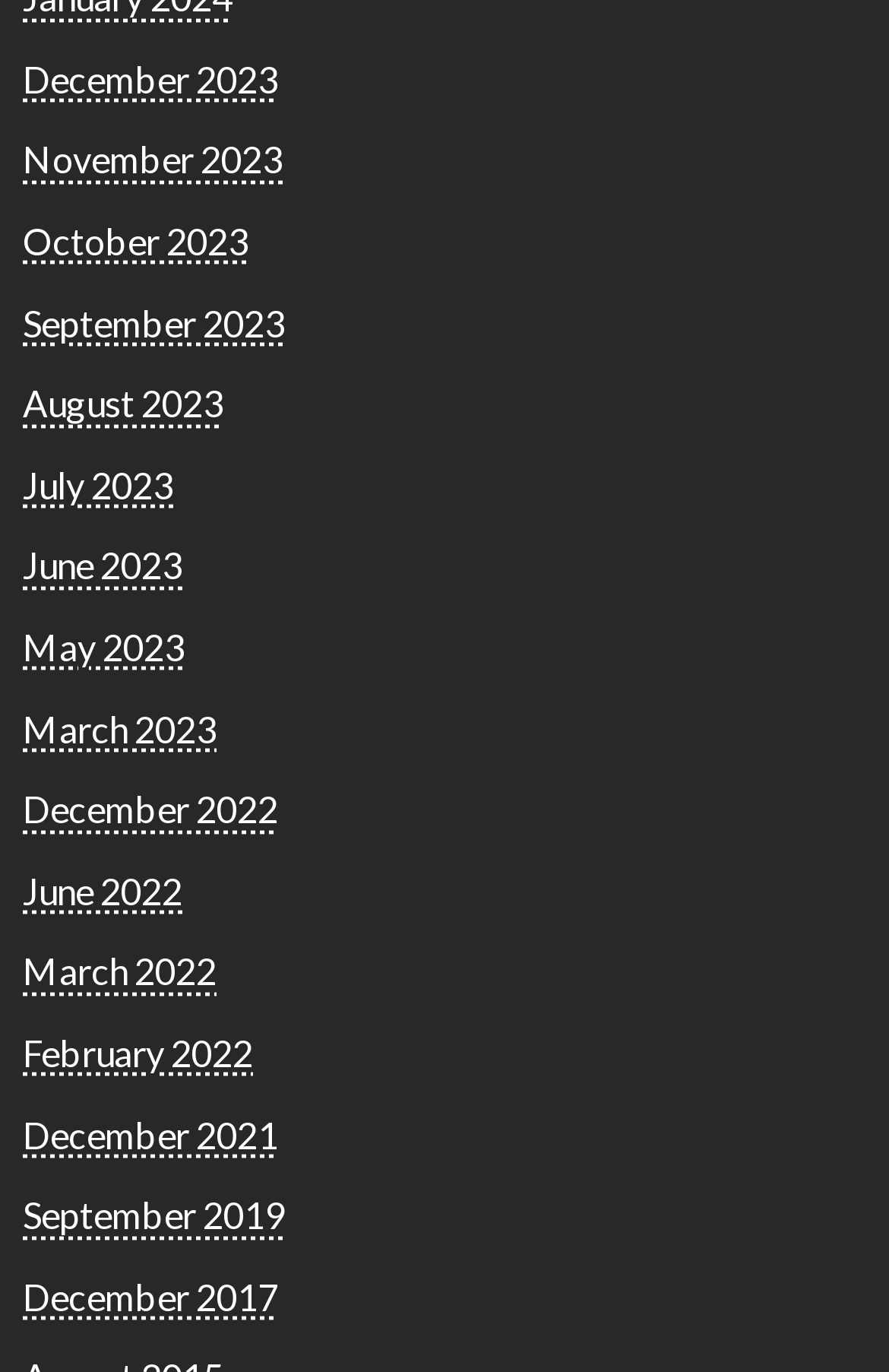What is the earliest year listed on the webpage?
Give a thorough and detailed response to the question.

By looking at the links on the webpage, I can see that the earliest year listed is 2017, which is mentioned in the link 'December 2017'.